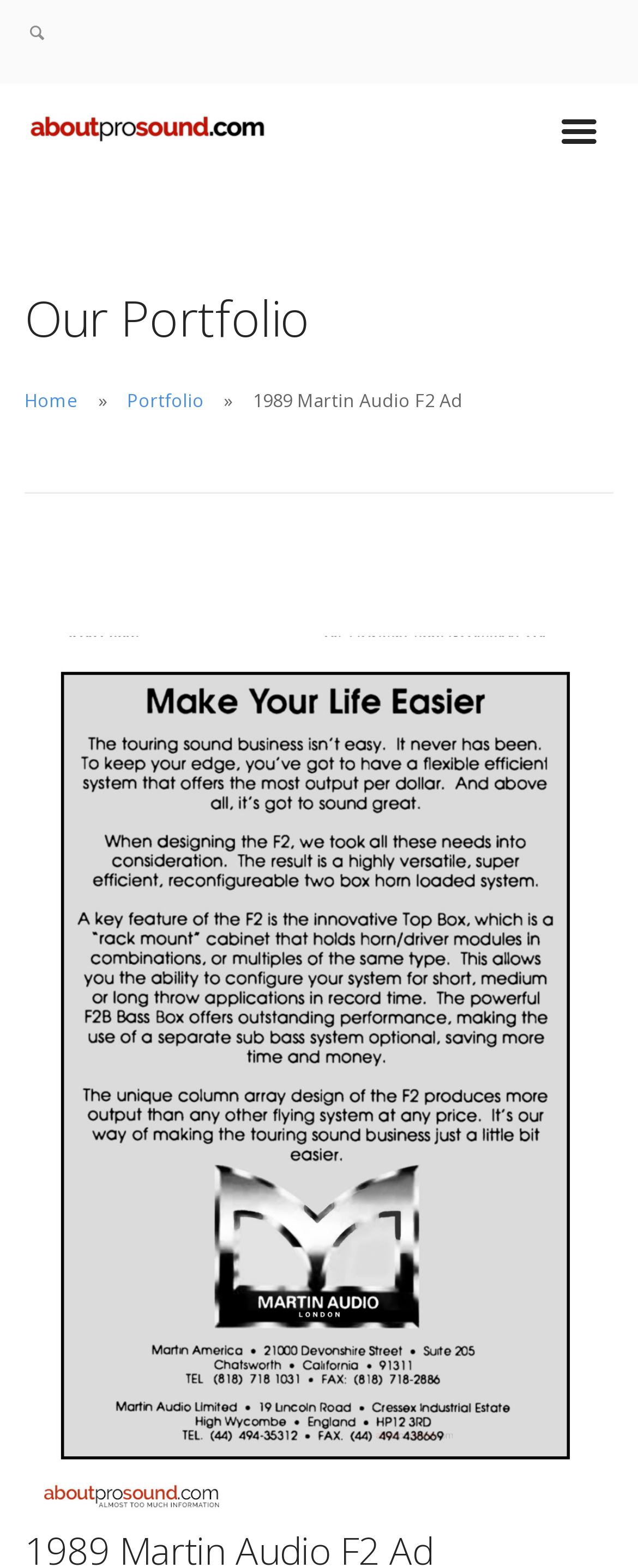Answer the following in one word or a short phrase: 
What is the purpose of the search box?

To search the website